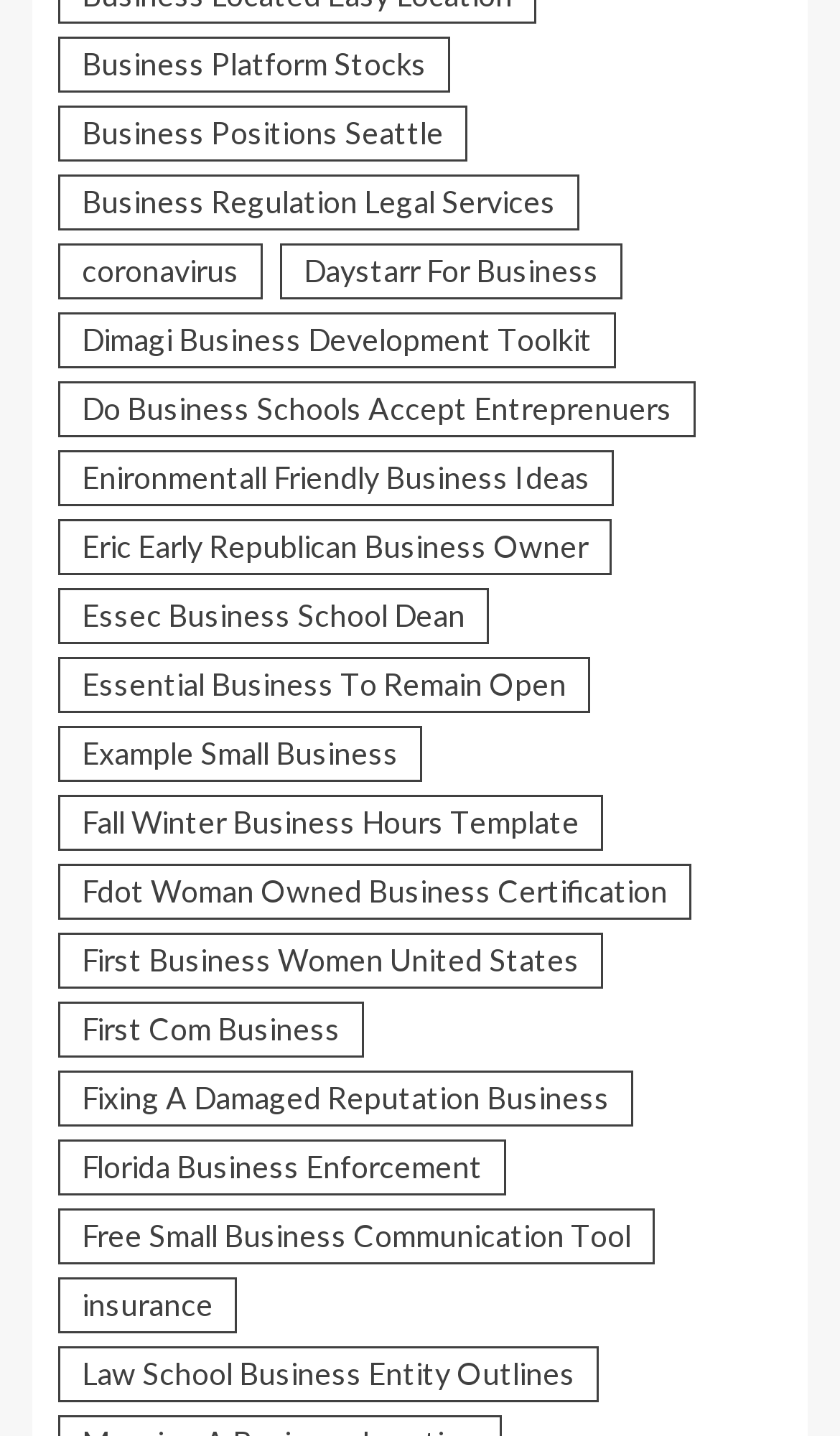Please provide a comprehensive answer to the question based on the screenshot: How many items are in the 'coronavirus' category?

The link with the text 'coronavirus (1,141 items)' indicates that there are 1,141 items in the coronavirus category.